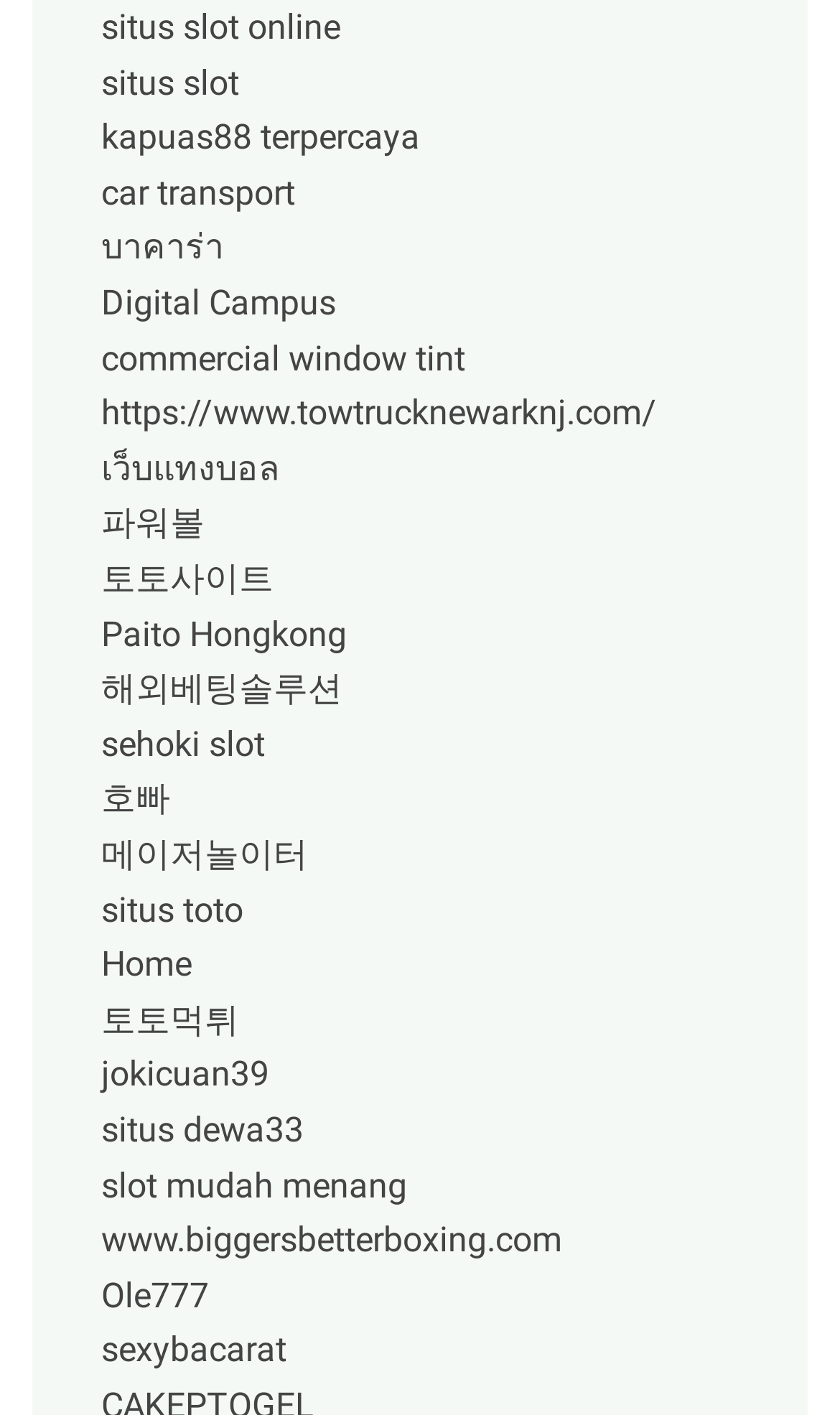Answer the question using only one word or a concise phrase: What is the first link on the webpage?

situs slot online